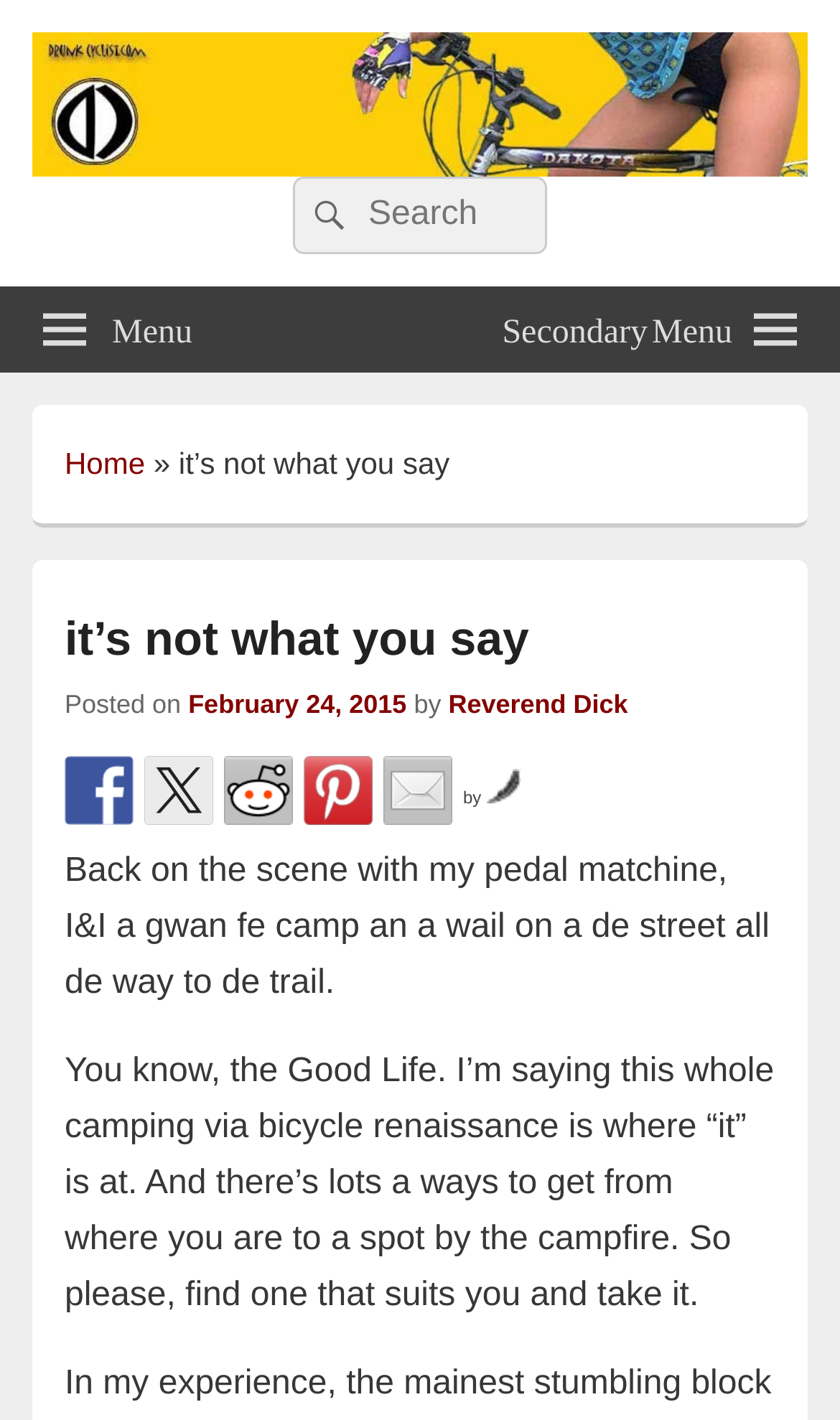What is the name of the website?
Using the screenshot, give a one-word or short phrase answer.

Drunkcyclist.com